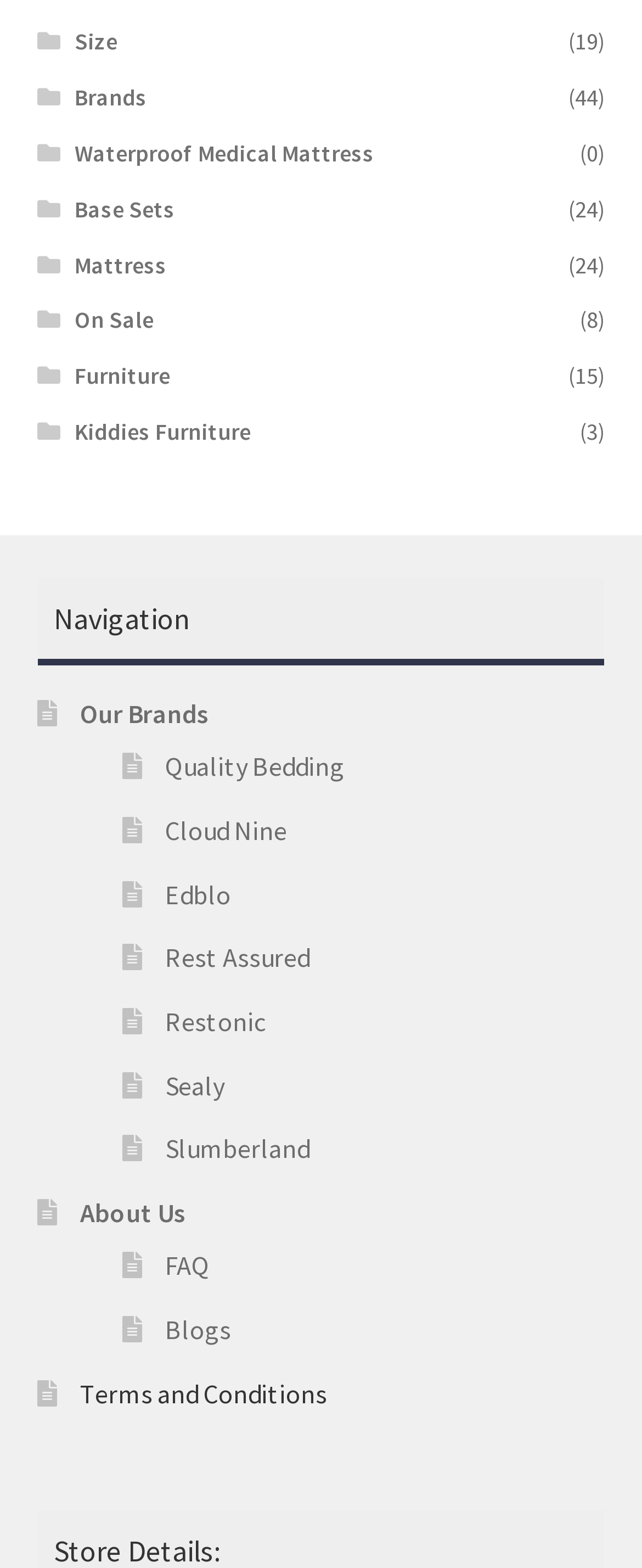Please determine the bounding box coordinates for the element that should be clicked to follow these instructions: "Visit 'Sealy'".

[0.257, 0.681, 0.349, 0.702]